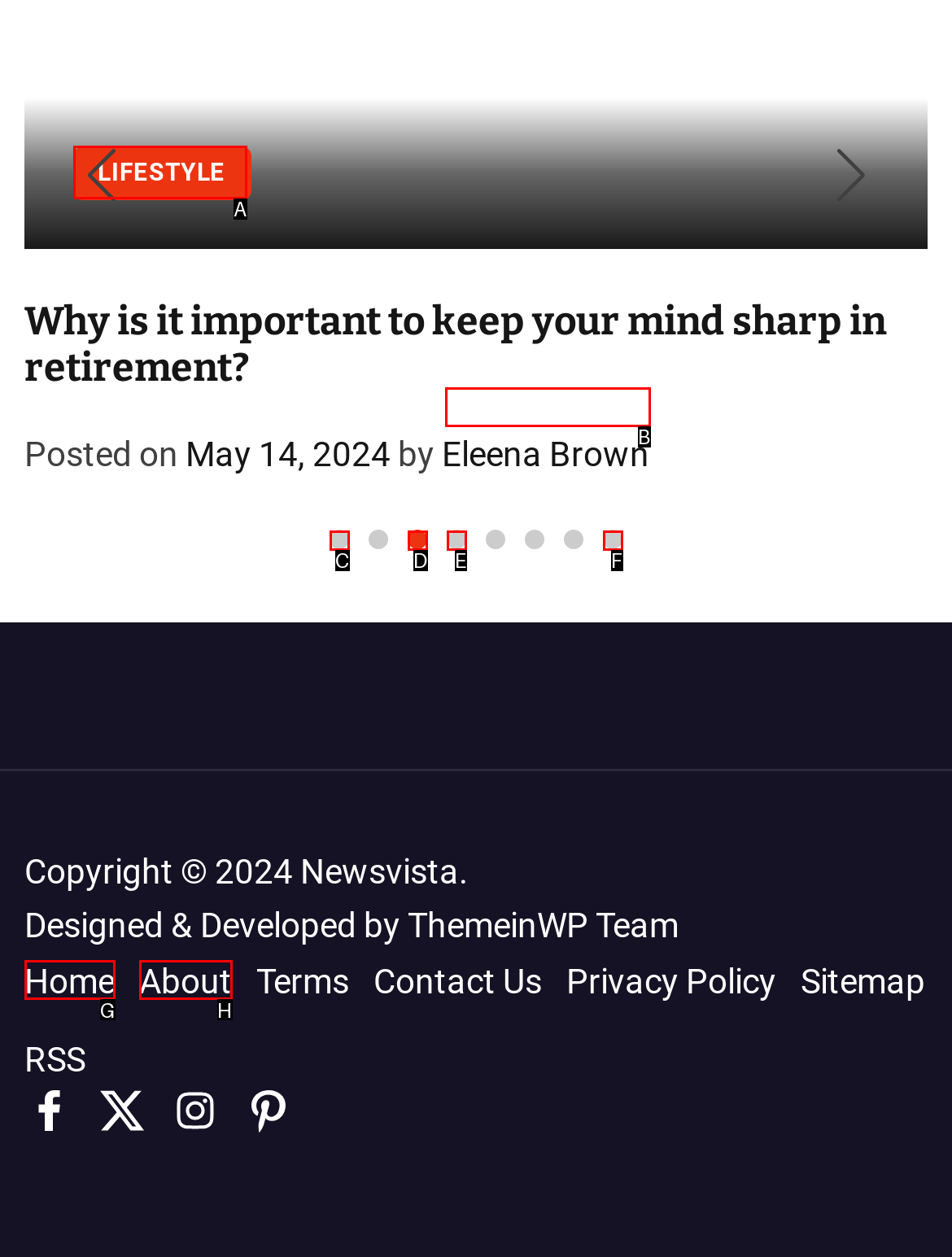Choose the HTML element that should be clicked to achieve this task: Click BUSINESS
Respond with the letter of the correct choice.

A